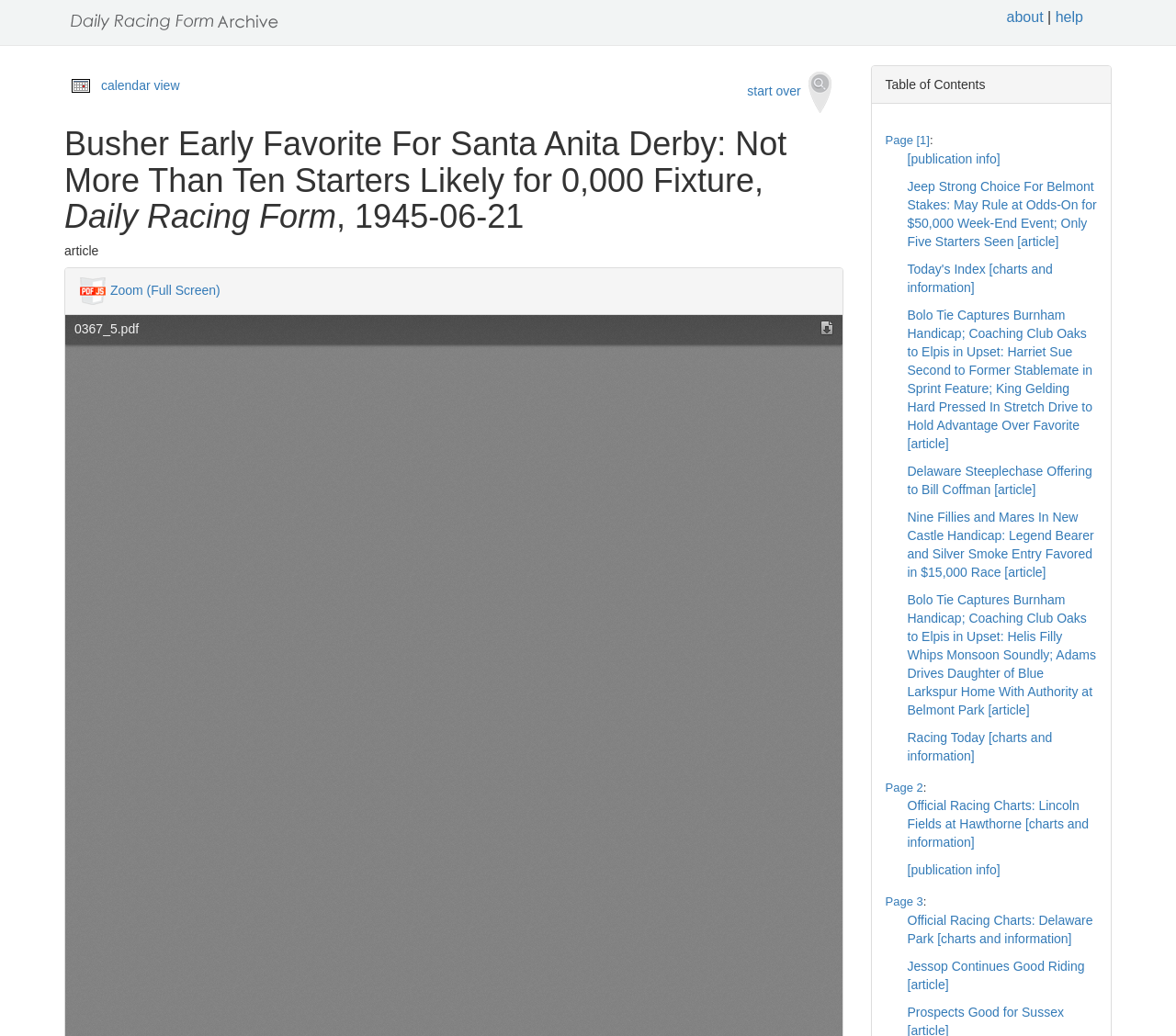Pinpoint the bounding box coordinates for the area that should be clicked to perform the following instruction: "view table of contents".

[0.753, 0.074, 0.838, 0.089]